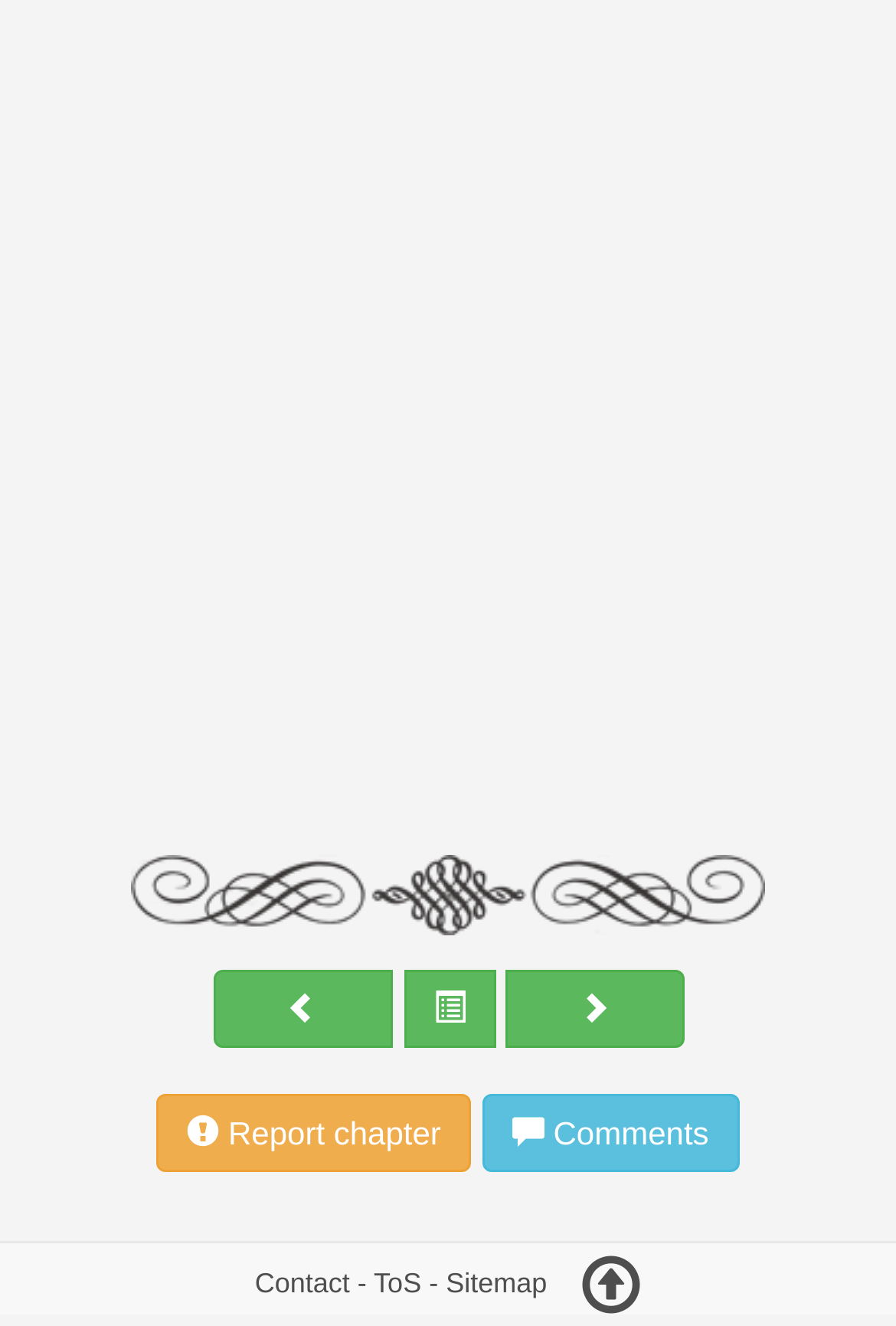Please locate the bounding box coordinates for the element that should be clicked to achieve the following instruction: "Go to the contact page". Ensure the coordinates are given as four float numbers between 0 and 1, i.e., [left, top, right, bottom].

[0.284, 0.955, 0.39, 0.979]